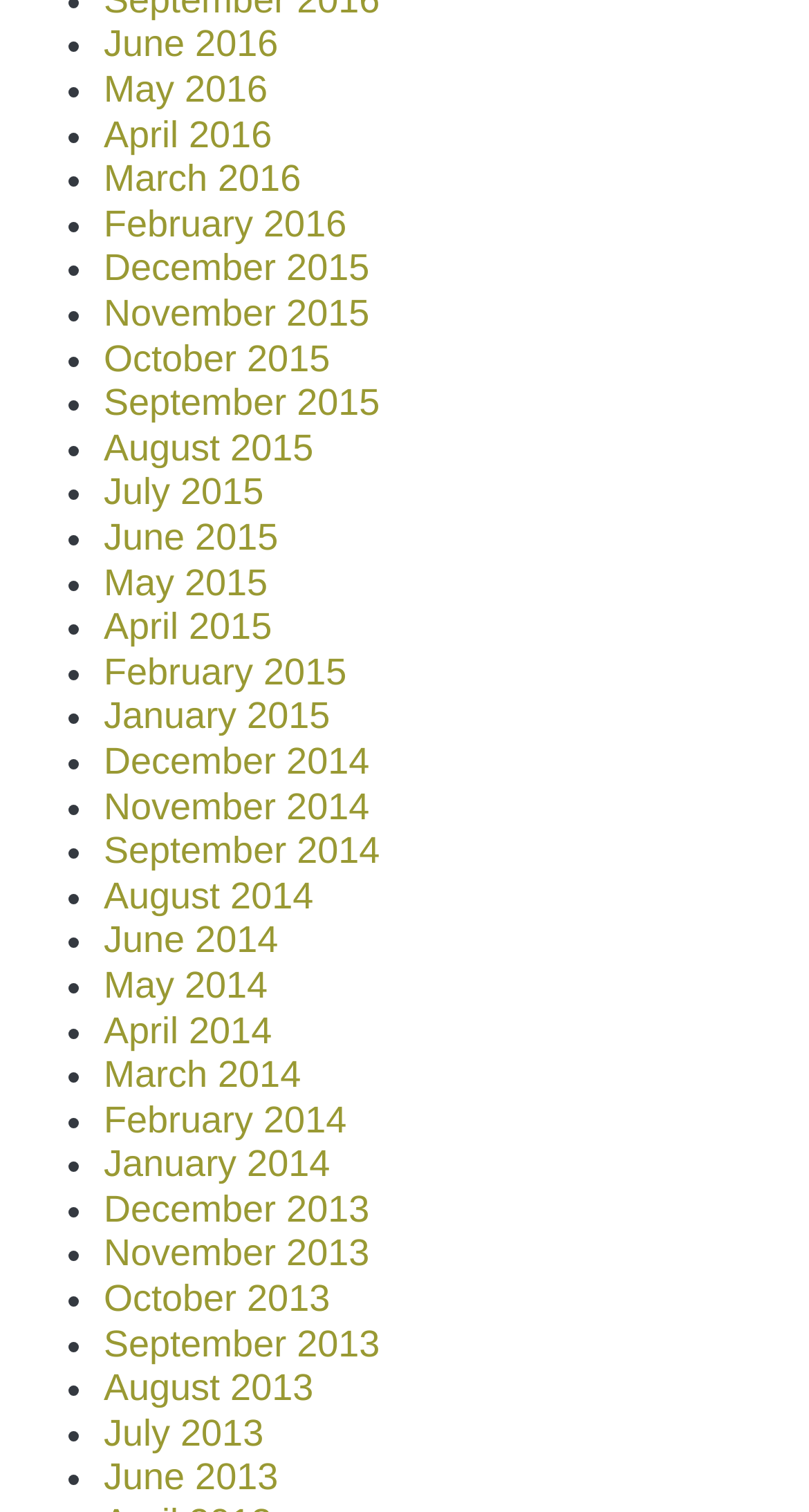Answer the question briefly using a single word or phrase: 
What is the latest month listed?

June 2016